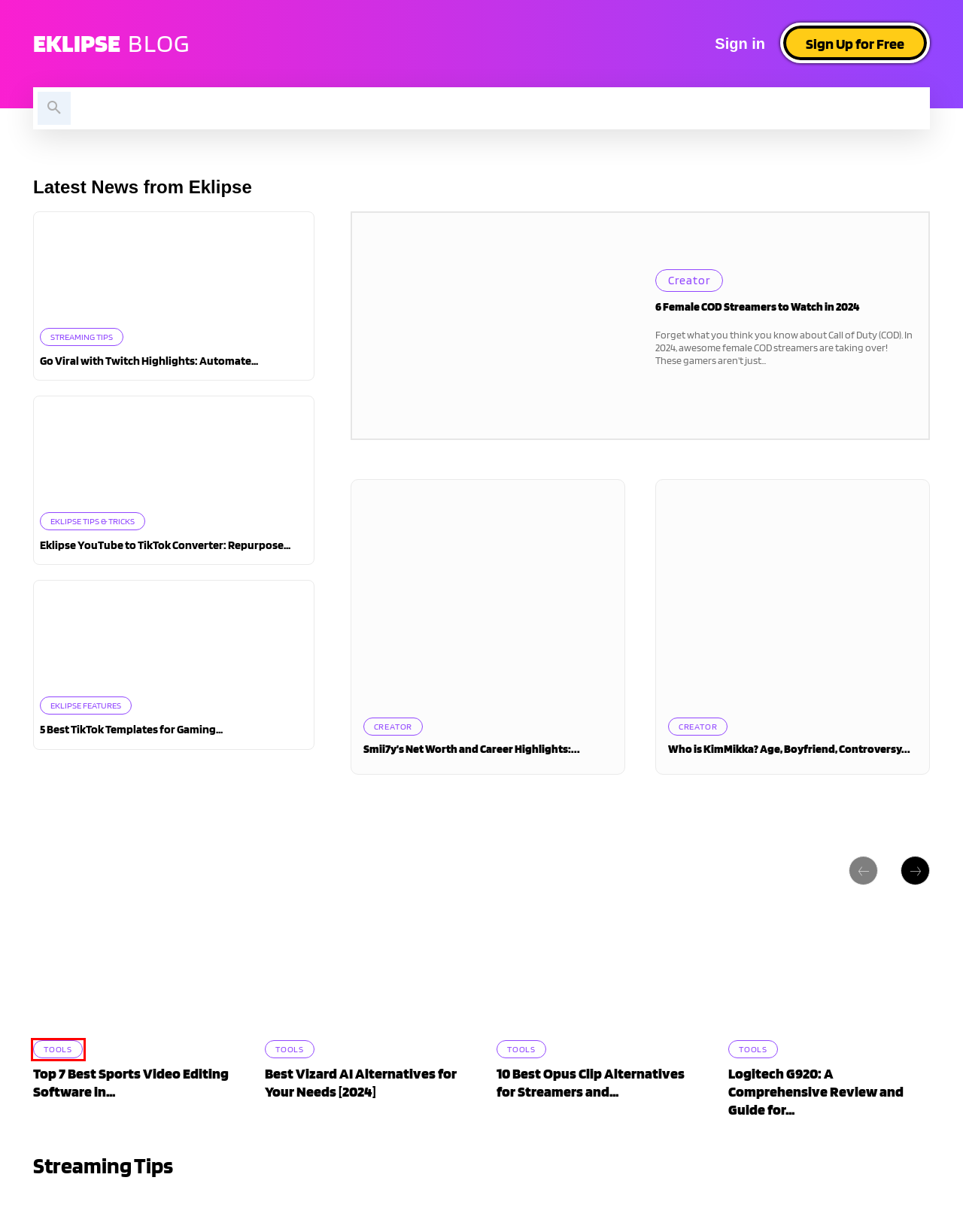You are provided with a screenshot of a webpage that includes a red rectangle bounding box. Please choose the most appropriate webpage description that matches the new webpage after clicking the element within the red bounding box. Here are the candidates:
A. 5+ Best Female COD Streamers to Watch in 2024
B. Eklipse tips & tricks - Eklipse.gg Blog
C. Eklipse YouTube to TikTok Converter: Repurpose Long Videos - Eklipse.gg Blog
D. Top 7 Best Sports Video Editing Software in 2024t- Eklipse.gg Blog
E. Features - Eklipse
F. Essential Tools to Master Twitch Streaming and TikTok Content - Eklipse.gg Blog
G. 9 Best Opus Clip Alternatives in 2024 (Free/Paid)
H. Best Vizard AI Alternatives for Your Needs [2024] - Eklipse.gg Blog

F